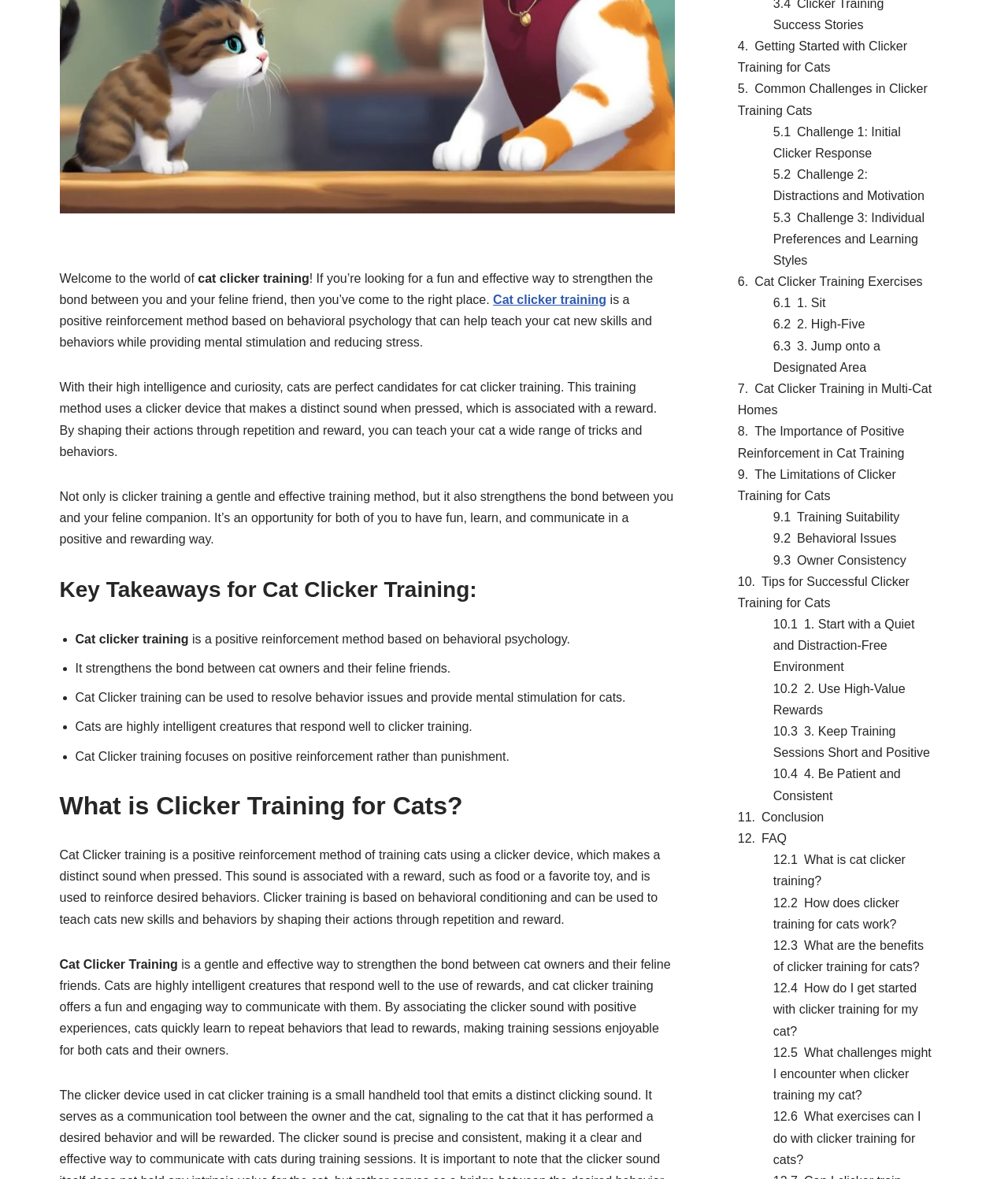Given the element description: "Challenge 1: Initial Clicker Response", predict the bounding box coordinates of this UI element. The coordinates must be four float numbers between 0 and 1, given as [left, top, right, bottom].

[0.767, 0.106, 0.894, 0.136]